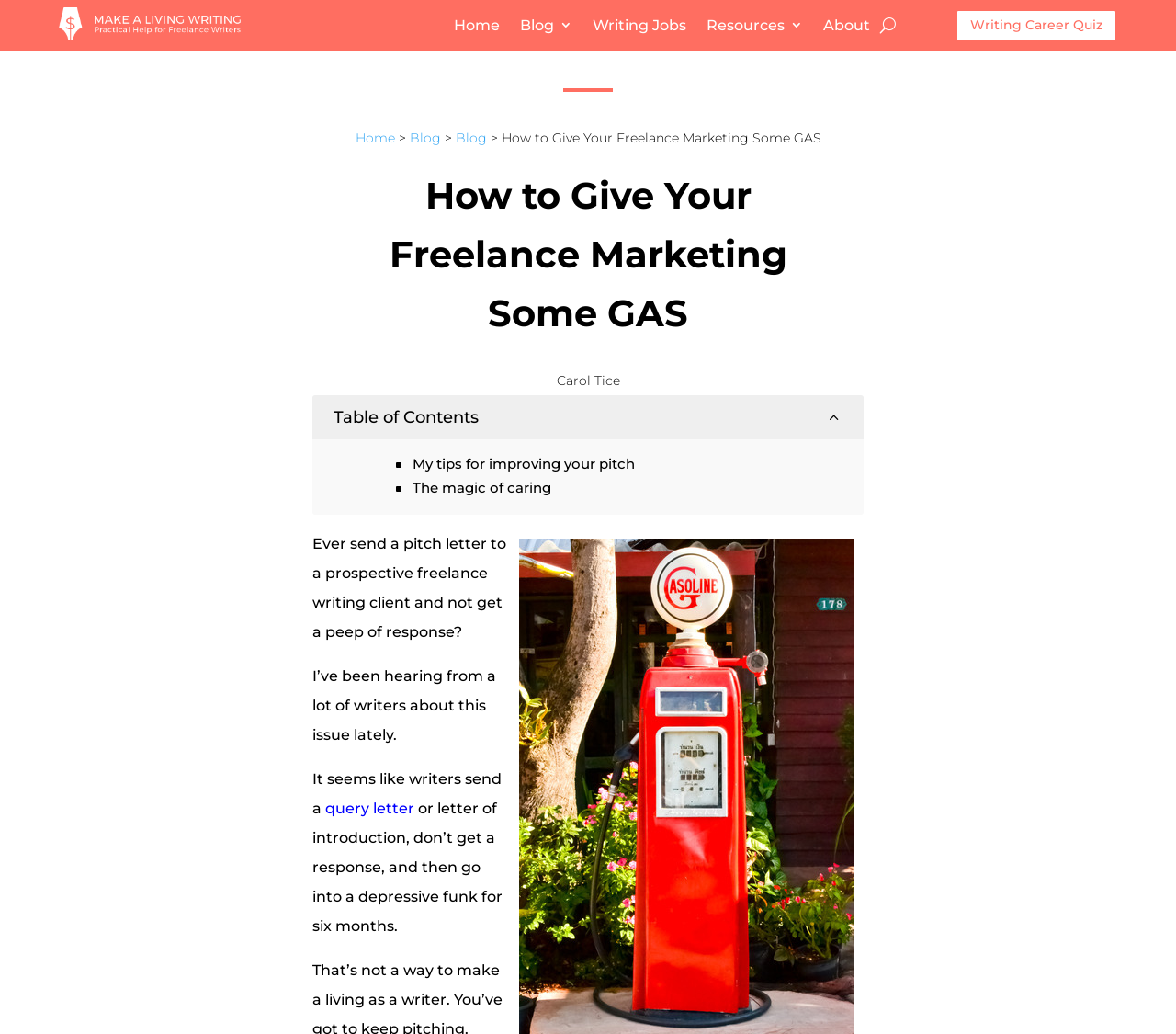Locate the bounding box coordinates of the item that should be clicked to fulfill the instruction: "Read the 'Writing Career Quiz' article".

[0.812, 0.008, 0.95, 0.041]